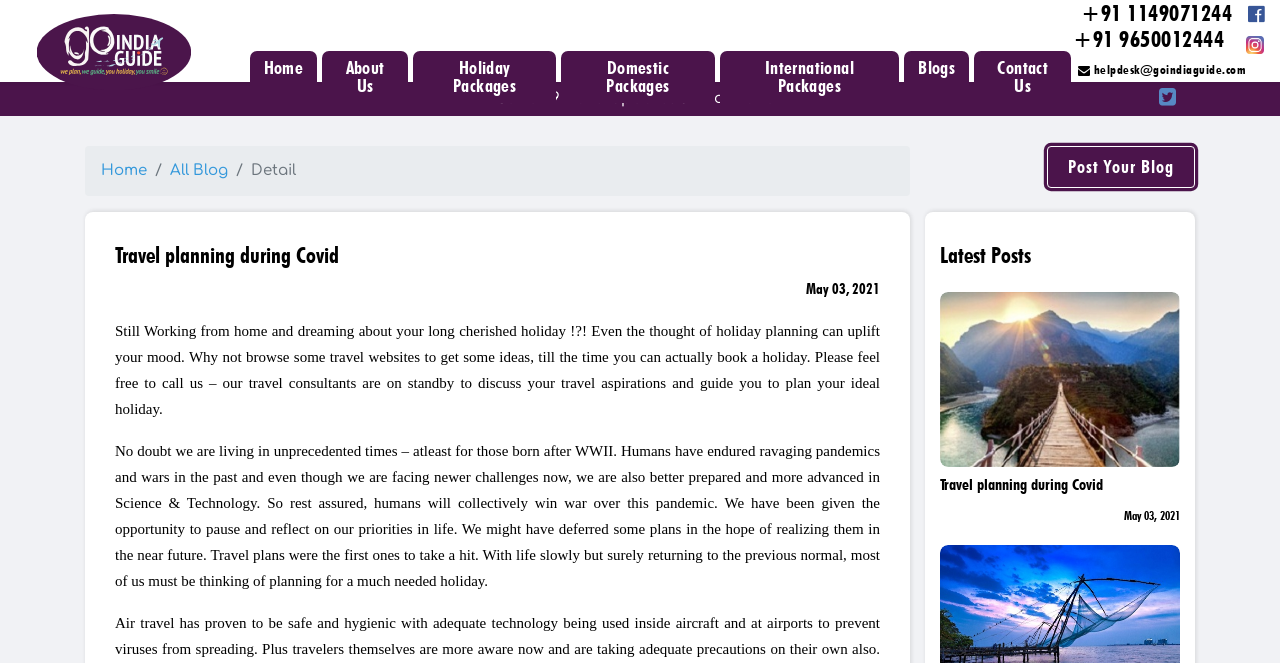Please specify the bounding box coordinates in the format (top-left x, top-left y, bottom-right x, bottom-right y), with values ranging from 0 to 1. Identify the bounding box for the UI component described as follows: Romantic

[0.02, 0.441, 0.066, 0.473]